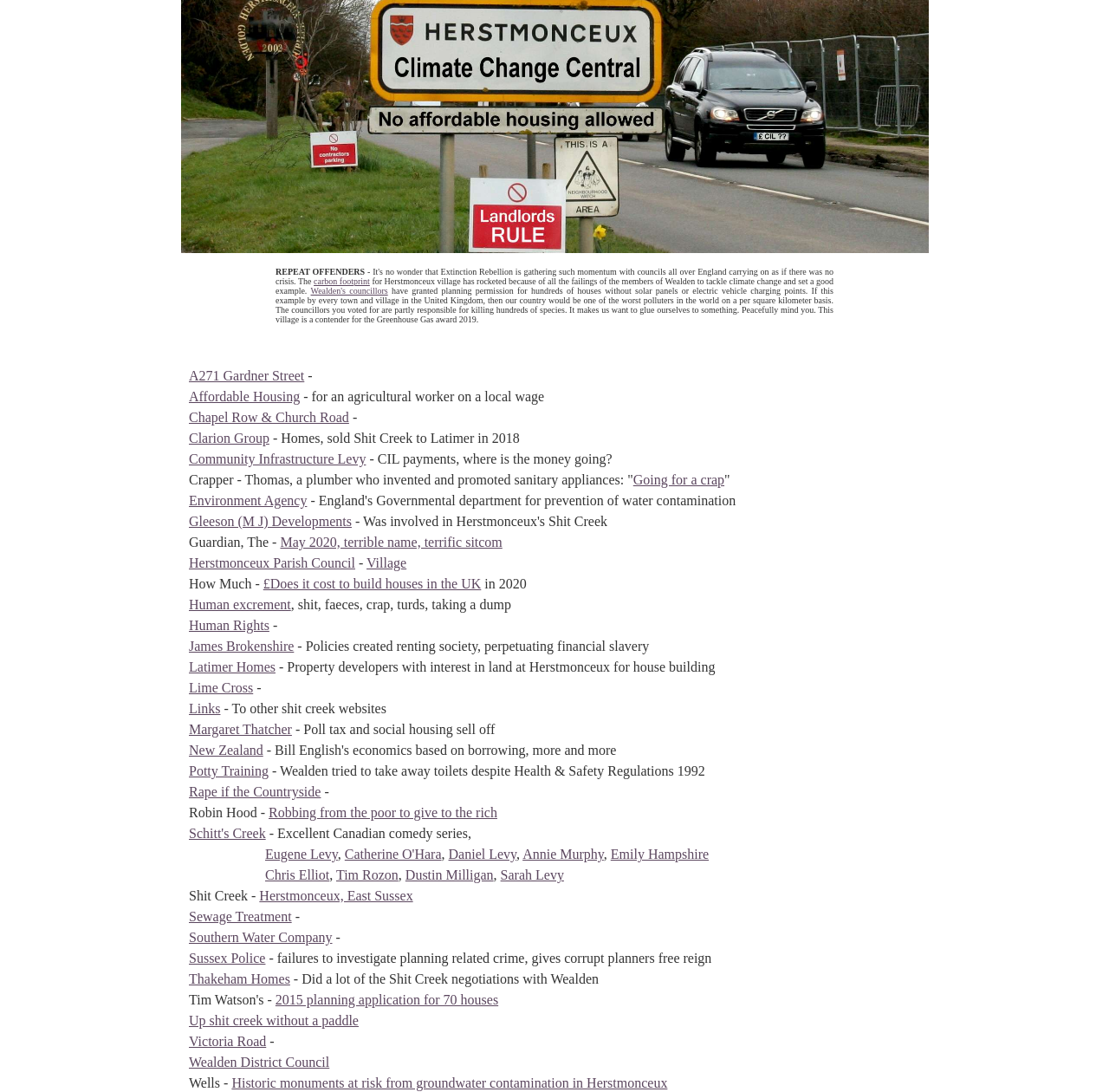What is the issue with the houses granted planning permission by Wealden's councillors?
Please analyze the image and answer the question with as much detail as possible.

According to the StaticText with ID 467, 'The councillors you voted for are partly responsible for killing hundreds of species. It makes us want to glue ourselves to something. Peacefully mind you. This village is a contender for the Greenhouse Gas award 2019.' and the preceding sentence, 'have granted planning permission for hundreds of houses without solar panels or electric vehicle charging points.'